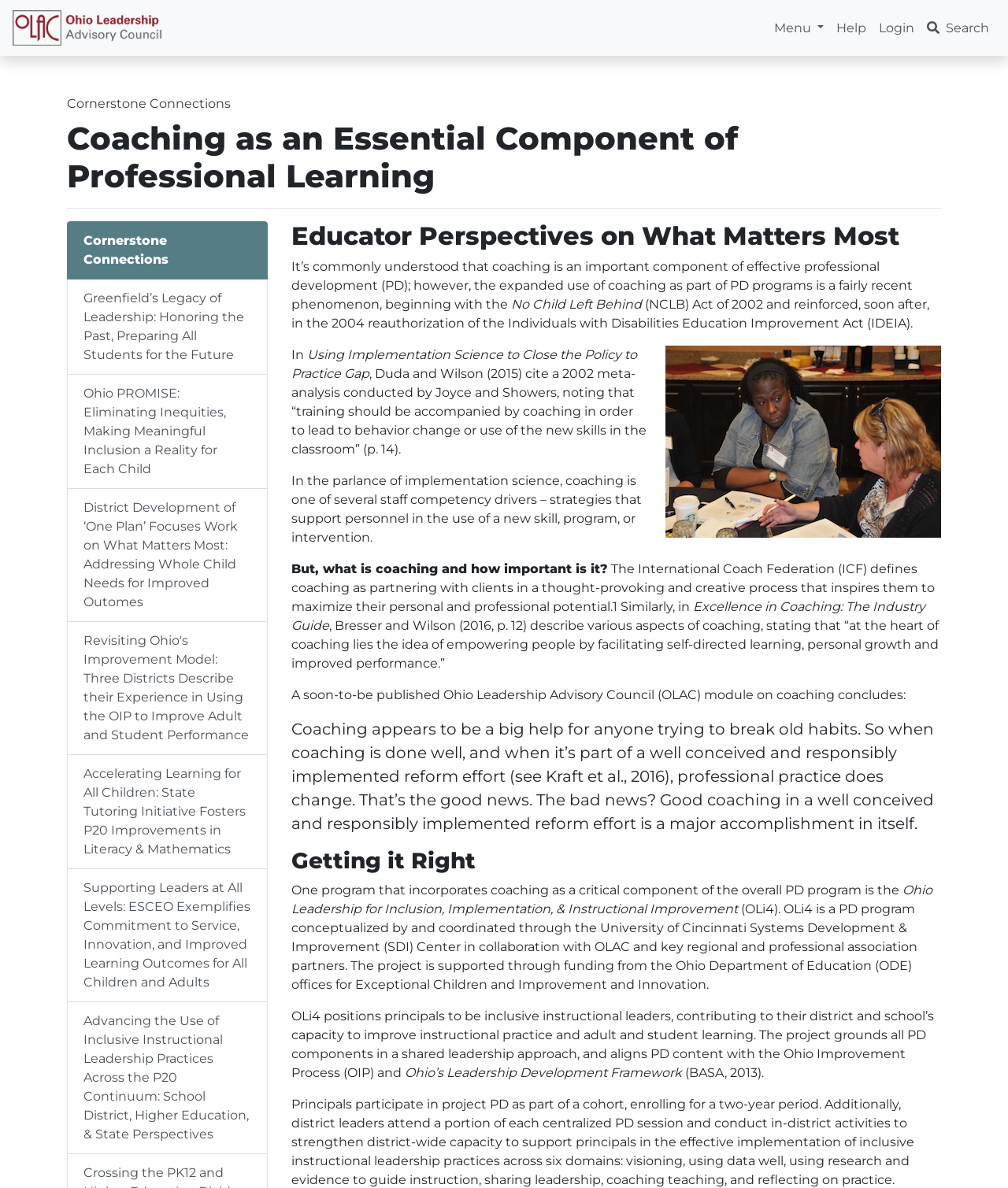Find and extract the text of the primary heading on the webpage.

Coaching as an Essential Component of Professional Learning